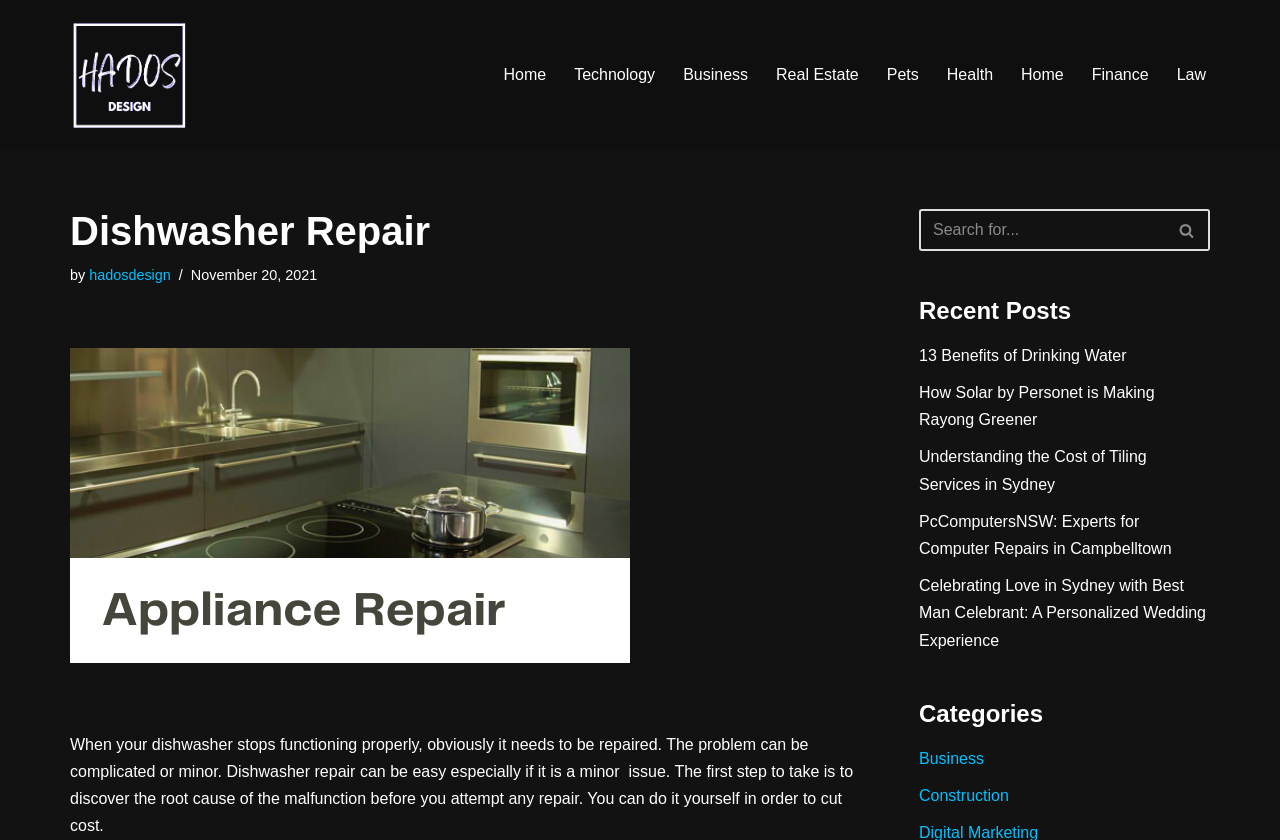What is the author of the webpage?
Answer the question with detailed information derived from the image.

The webpage has a link labeled 'Hados Design Web Design Blog' at the top, and the text 'by hadosdesign' is written below the heading 'Dishwasher Repair'. This suggests that the author of the webpage is Hados Design.